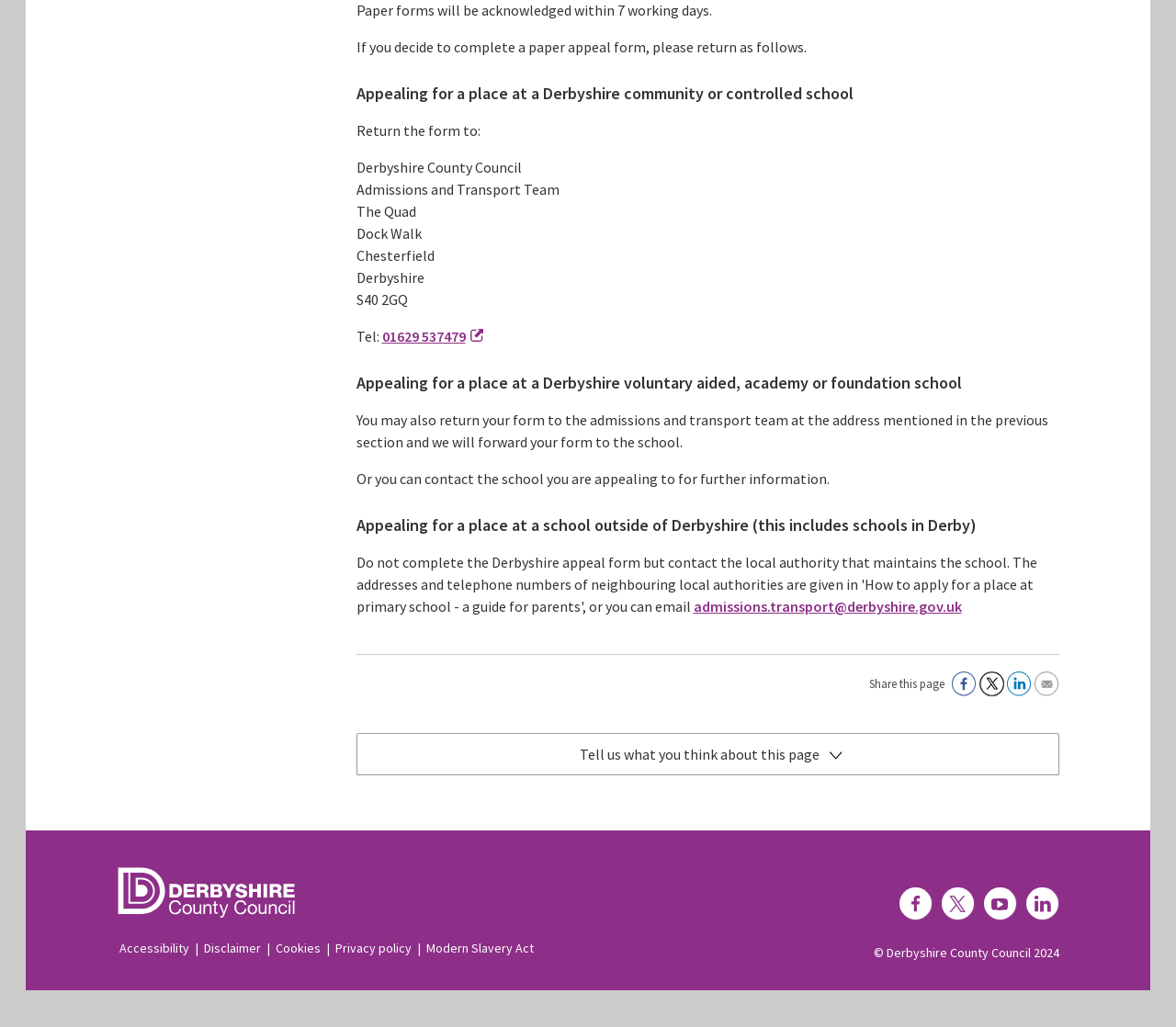Answer the following in one word or a short phrase: 
What is the phone number to contact for appeal?

01629 537479